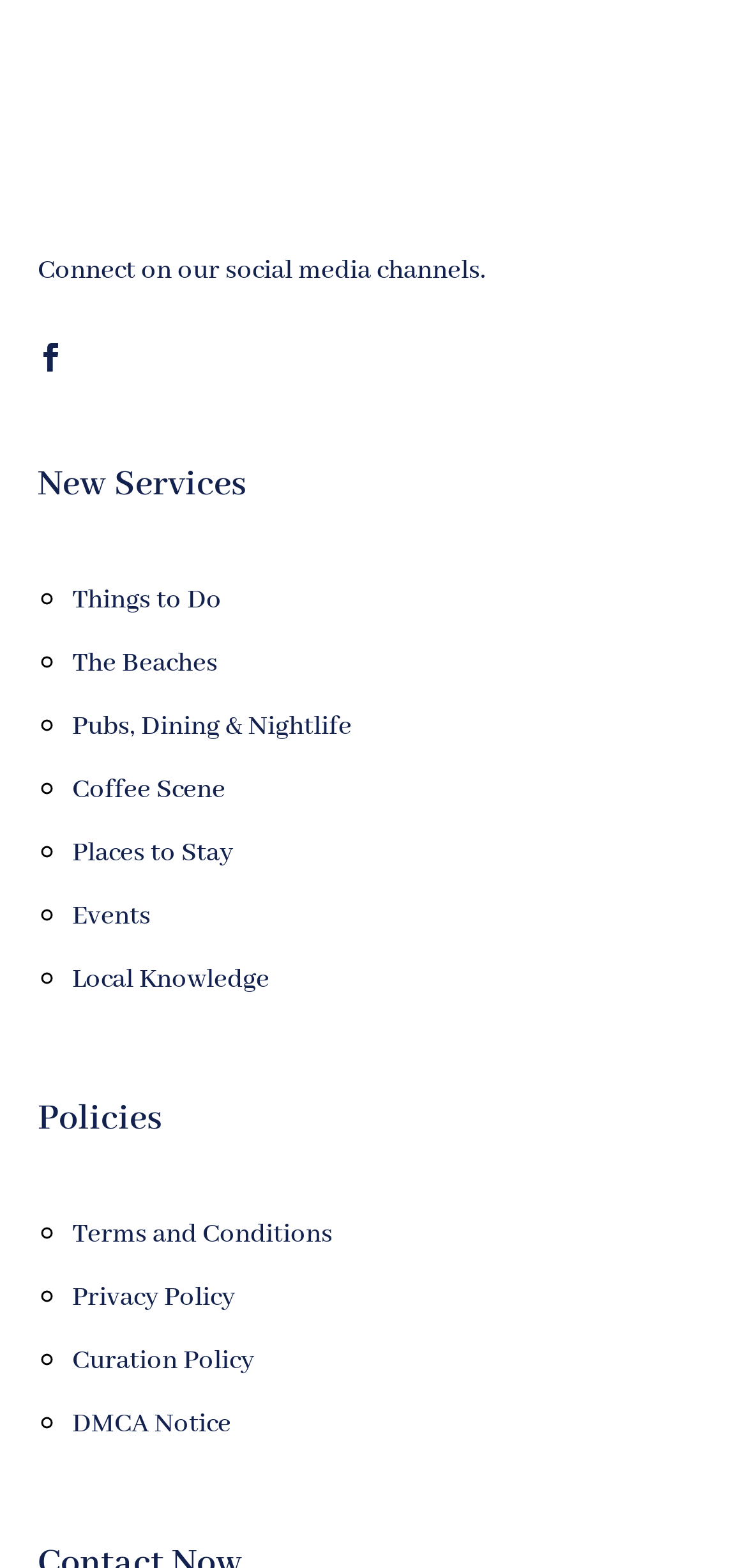Please identify the bounding box coordinates of the region to click in order to complete the task: "View policies". The coordinates must be four float numbers between 0 and 1, specified as [left, top, right, bottom].

[0.05, 0.699, 0.217, 0.729]